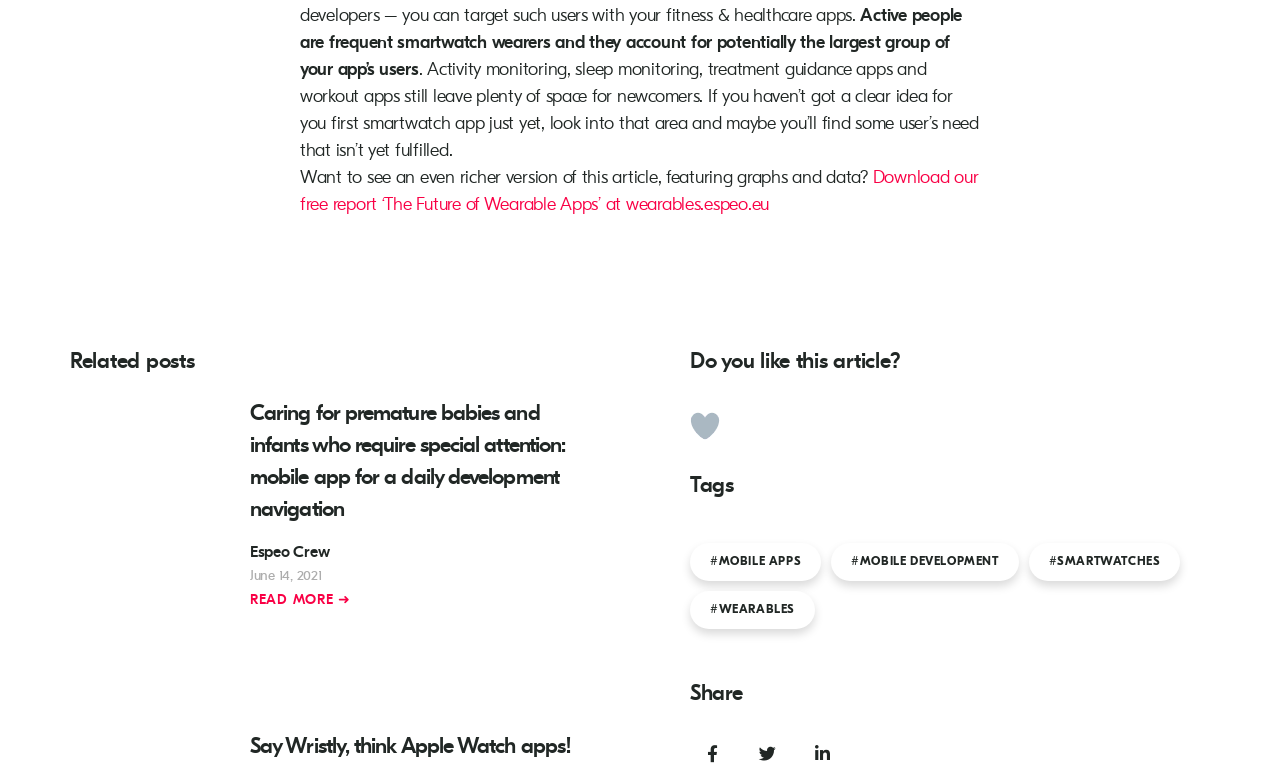Please provide the bounding box coordinates for the UI element as described: "mobile development". The coordinates must be four floats between 0 and 1, represented as [left, top, right, bottom].

[0.649, 0.696, 0.796, 0.745]